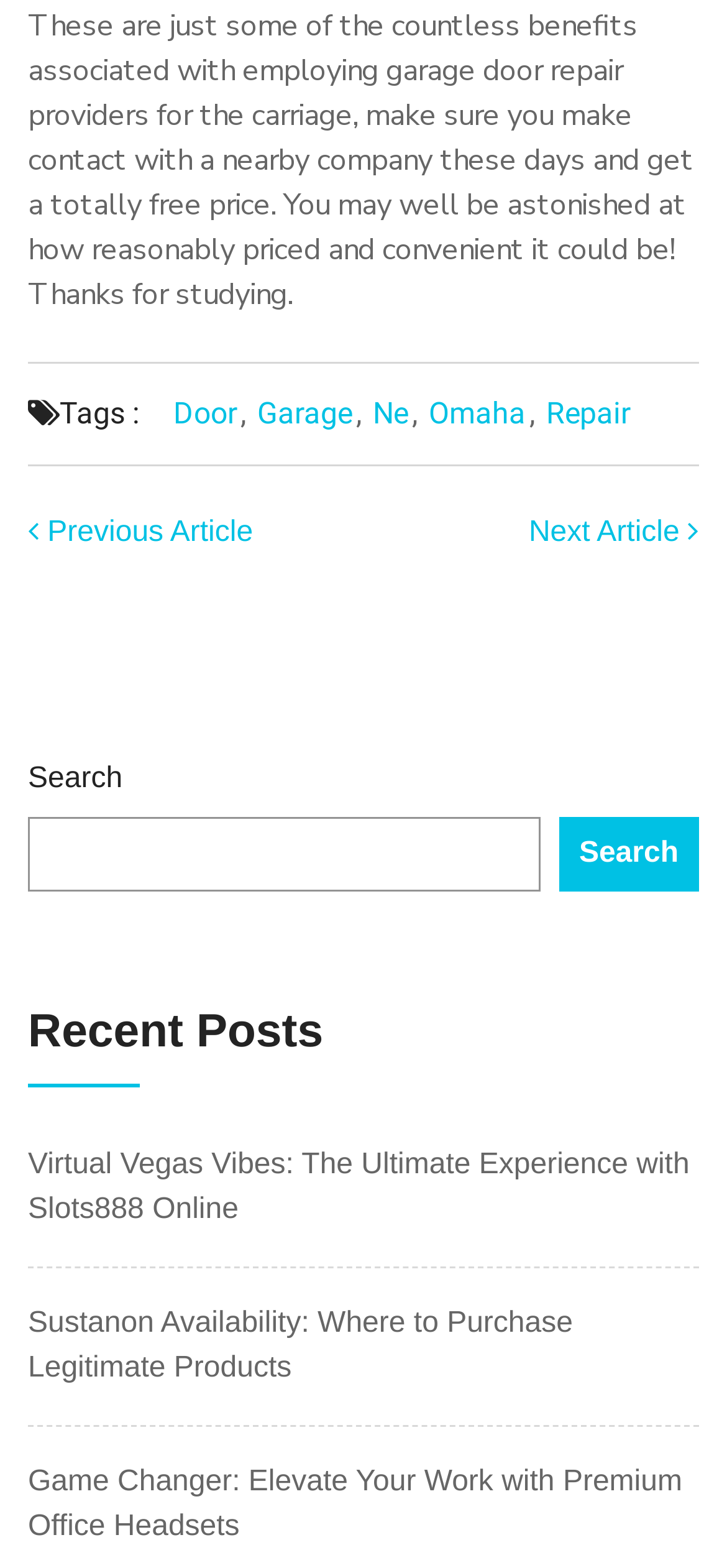Please locate the bounding box coordinates for the element that should be clicked to achieve the following instruction: "Click on the 'Door' tag". Ensure the coordinates are given as four float numbers between 0 and 1, i.e., [left, top, right, bottom].

[0.238, 0.252, 0.326, 0.274]